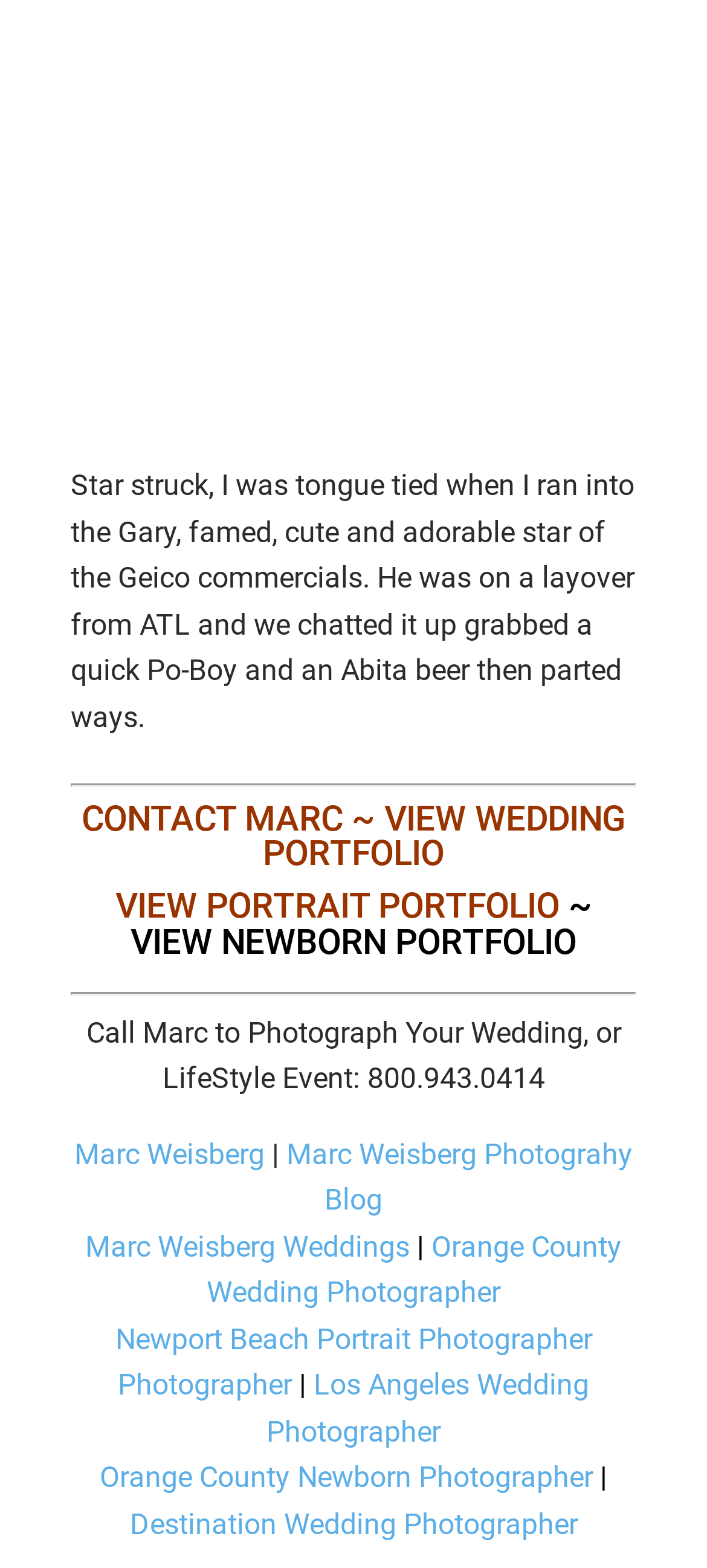Identify the bounding box coordinates of the element to click to follow this instruction: 'View Wedding Portfolio'. Ensure the coordinates are four float values between 0 and 1, provided as [left, top, right, bottom].

[0.372, 0.509, 0.885, 0.558]